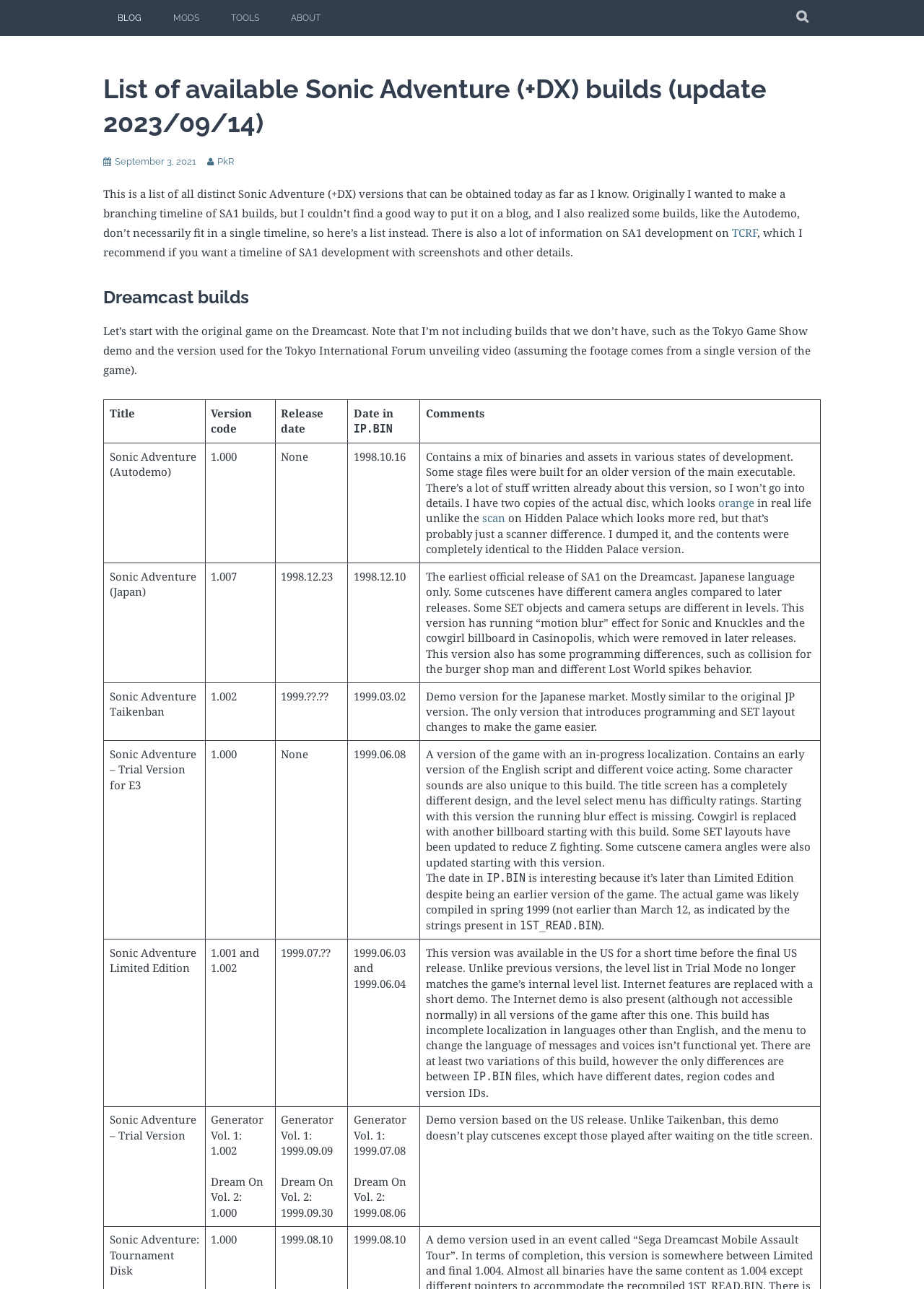What is the difference between the Autodemo and the Japan version of SA1?
Answer the question based on the image using a single word or a brief phrase.

Camera angles and SET objects